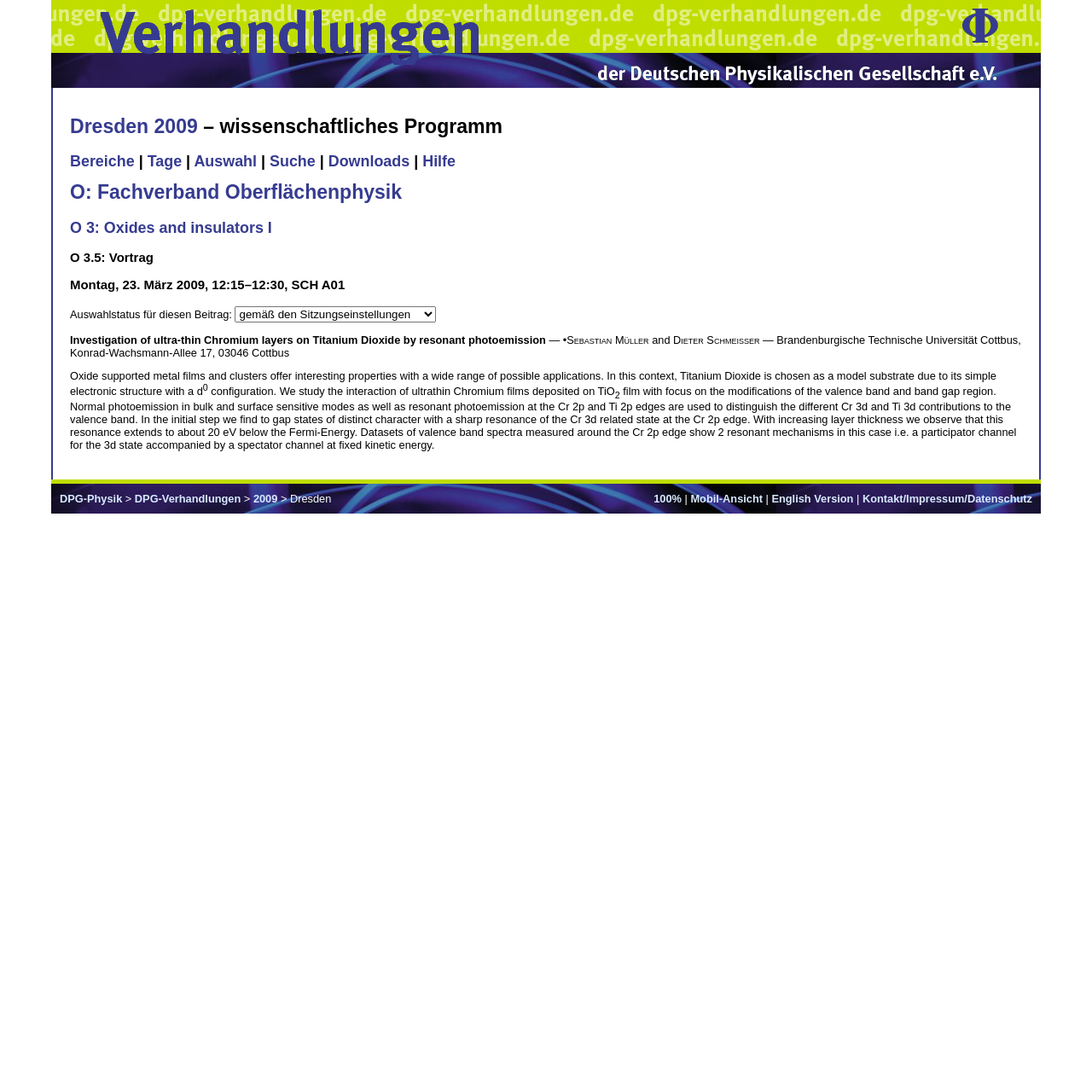Using the information in the image, give a comprehensive answer to the question: 
What is the topic of the presentation 'O 3: Oxides and insulators I'?

I found this answer by looking at the heading 'O 3: Oxides and insulators I' which suggests that the presentation is about oxides and insulators.